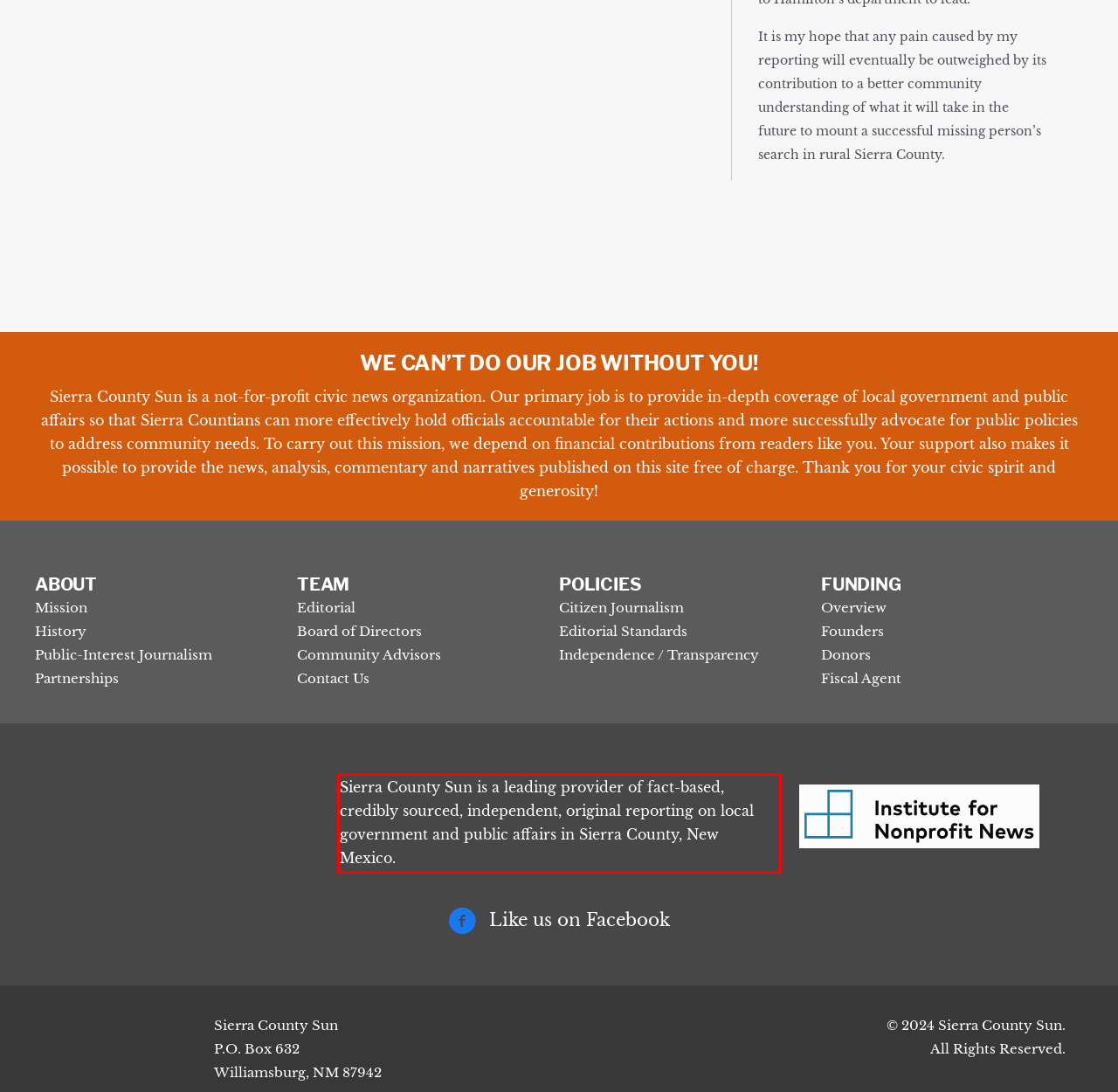Please look at the webpage screenshot and extract the text enclosed by the red bounding box.

Sierra County Sun is a leading provider of fact-based, credibly sourced, independent, original reporting on local government and public affairs in Sierra County, New Mexico.